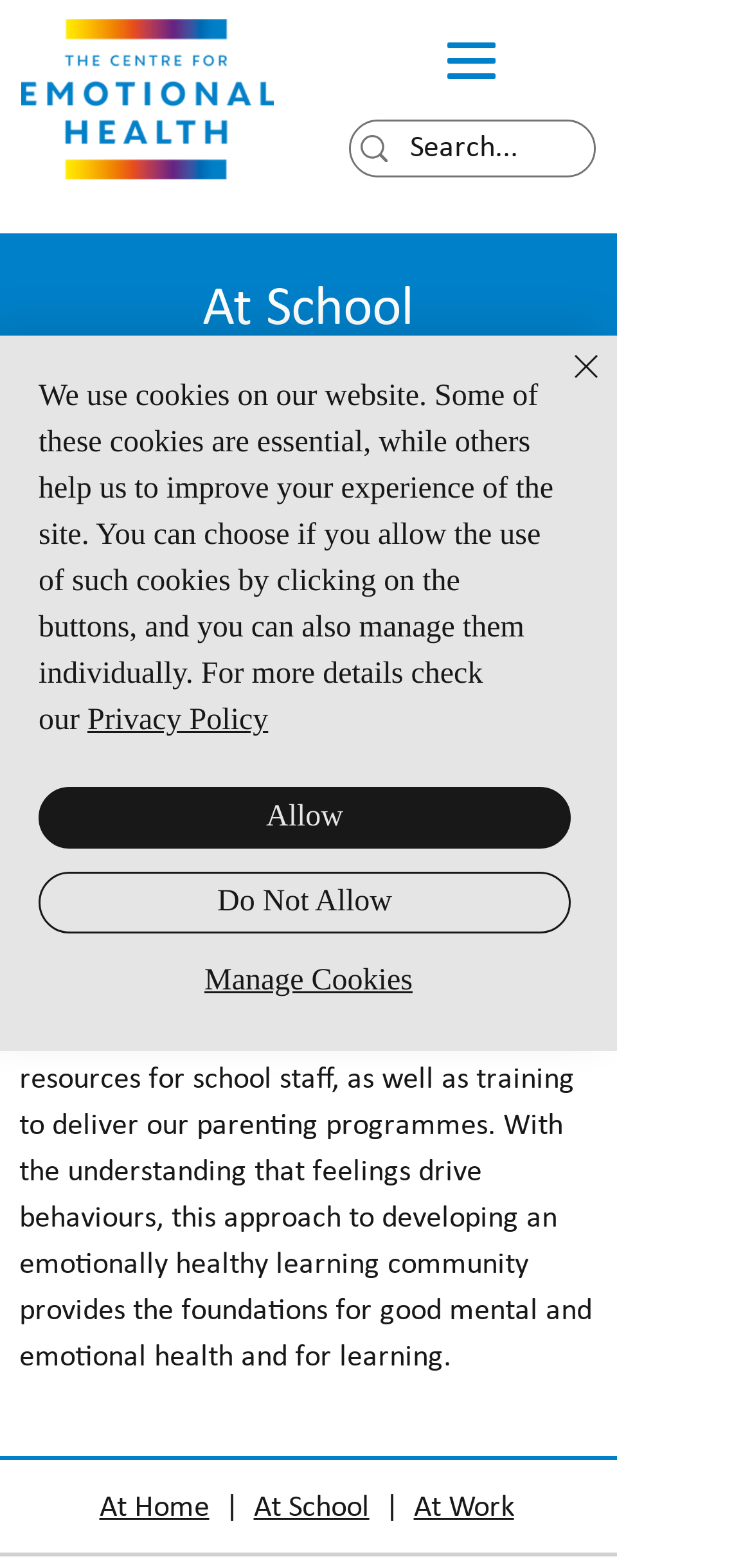Can you find the bounding box coordinates of the area I should click to execute the following instruction: "Click the logo"?

[0.028, 0.012, 0.364, 0.114]